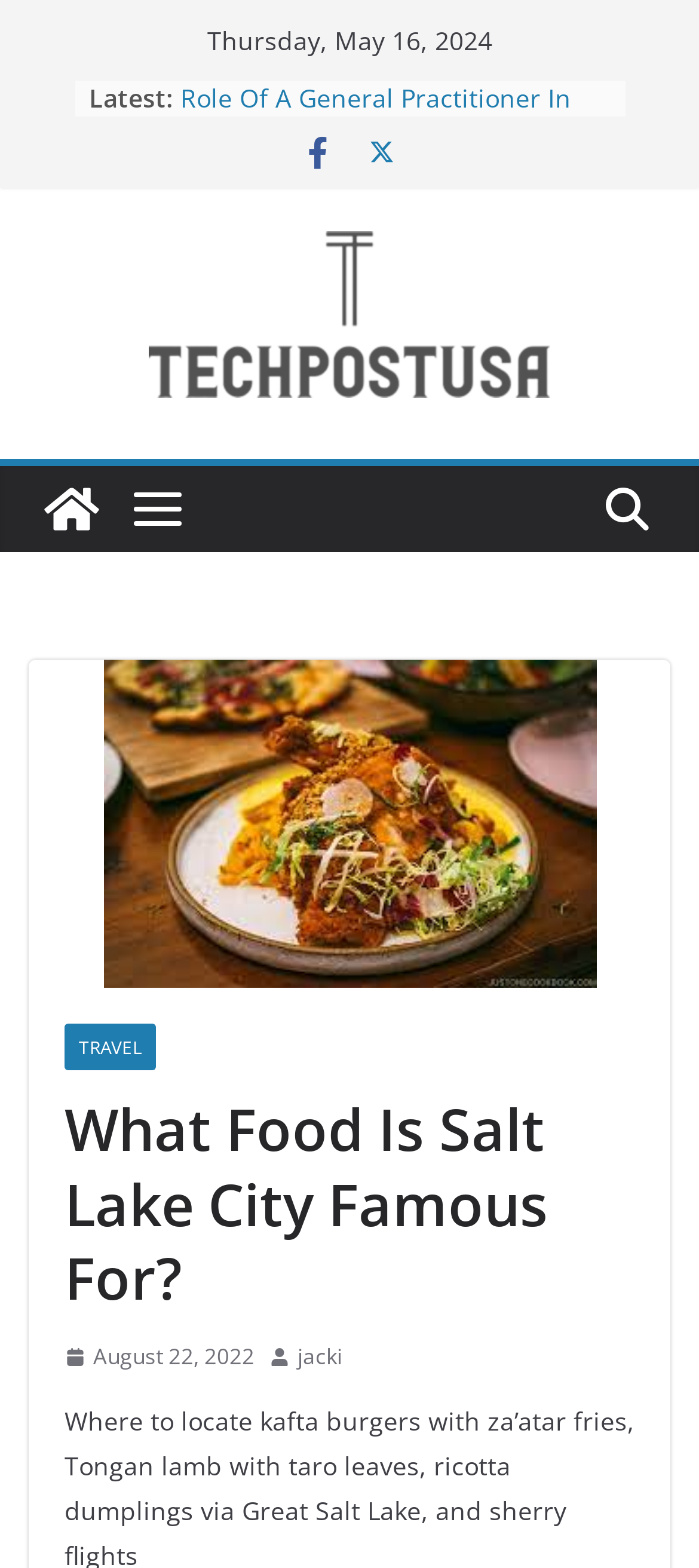Locate the bounding box coordinates of the element's region that should be clicked to carry out the following instruction: "View the article about the role of a general practitioner in managing chronic diseases". The coordinates need to be four float numbers between 0 and 1, i.e., [left, top, right, bottom].

[0.258, 0.12, 0.817, 0.165]